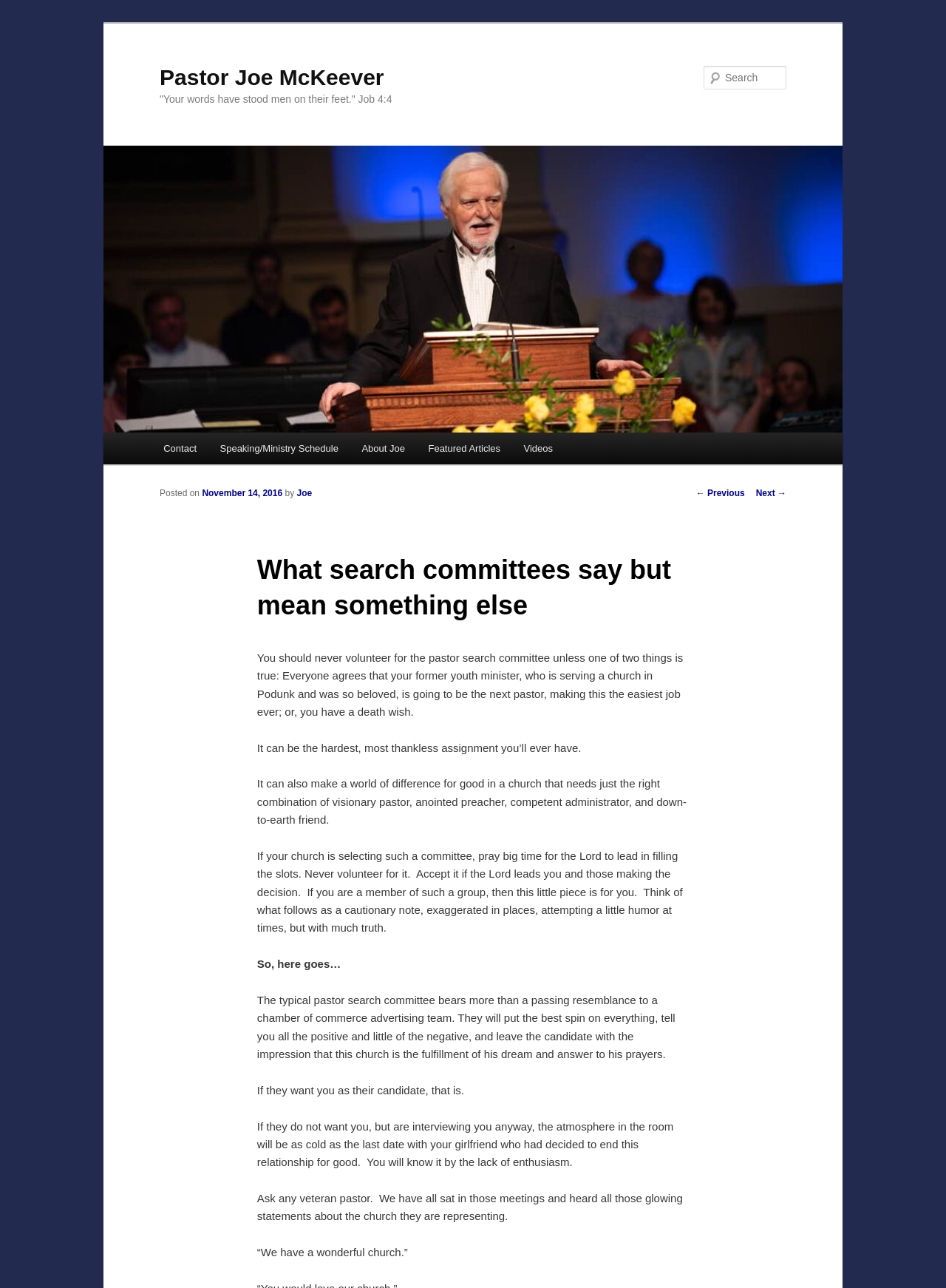What is the main topic of this article?
From the screenshot, supply a one-word or short-phrase answer.

Pastor search committee